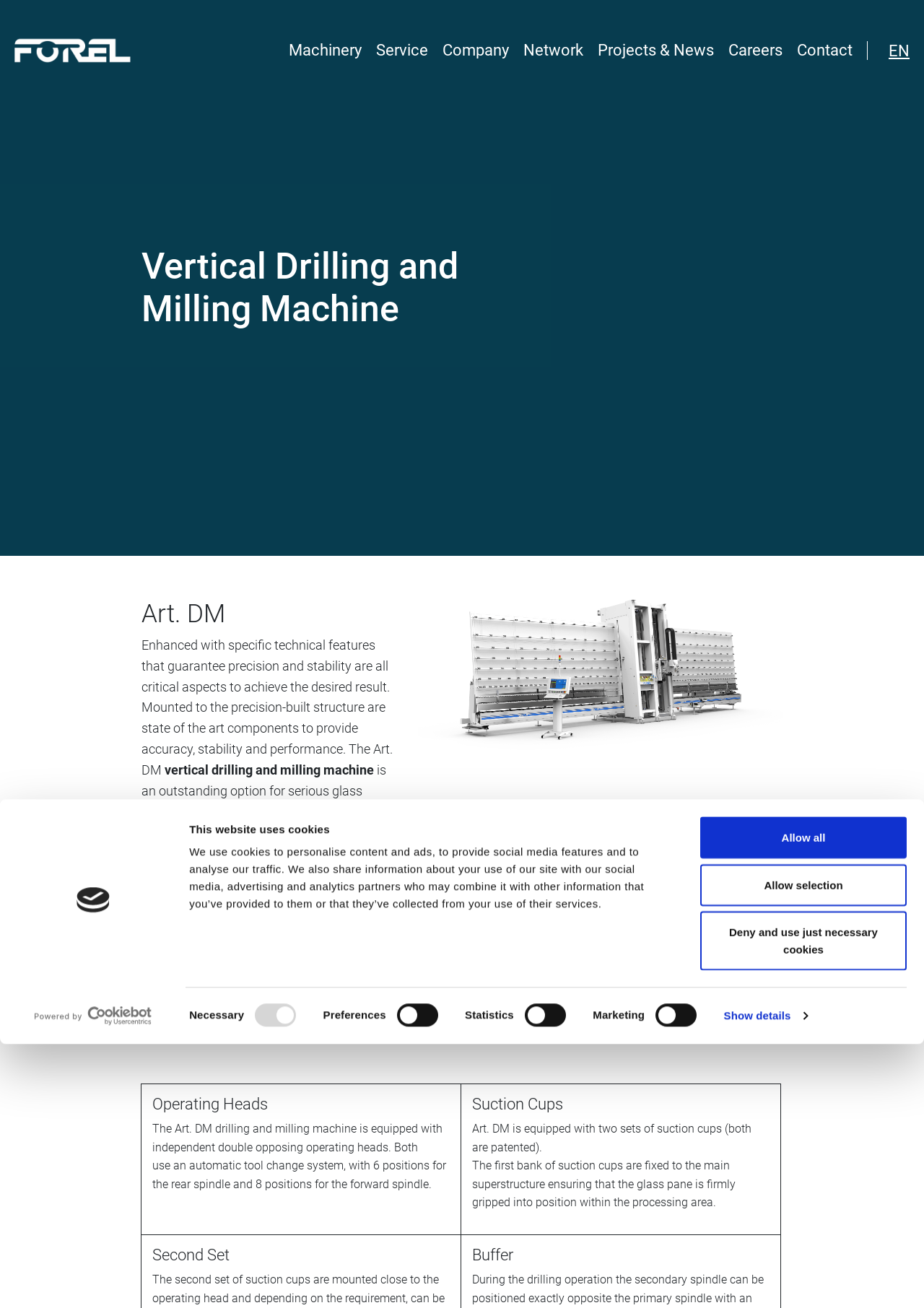Describe the entire webpage, focusing on both content and design.

The webpage is about the Art. DM vertical drilling and milling machine, a resource for glass processing. At the top, there is a logo and a link to open in a new window. Below the logo, there is a dialog box about cookies, with a heading "This website uses cookies" and a description of how the website uses cookies. The dialog box also has a consent selection section with four checkboxes for necessary, preferences, statistics, and marketing, along with three buttons to deny, allow selection, or allow all.

Below the dialog box, there is a navigation menu with links to Machinery, Service, Company, Network, Projects & News, Careers, and Contact. On the right side of the navigation menu, there is a link to switch the language to English.

The main content of the webpage is about the Art. DM vertical drilling and milling machine. There is a heading "Vertical Drilling and Milling Machine" followed by an image. Below the image, there is a heading "Art. DM" and a description of the machine, highlighting its technical features, precision, and stability. The description also mentions that the machine is usually combined with other machines to create a high-capacity fabrication line.

There are two buttons on the page: "DOWNLOAD BROCHURE" and "View video", which is accompanied by an image. Further down, there are three sections with headings "Operating Heads", "Suction Cups", and "Second Set" and "Buffer", each with descriptive text about the machine's features.

Overall, the webpage provides detailed information about the Art. DM vertical drilling and milling machine, its features, and its applications in glass processing.